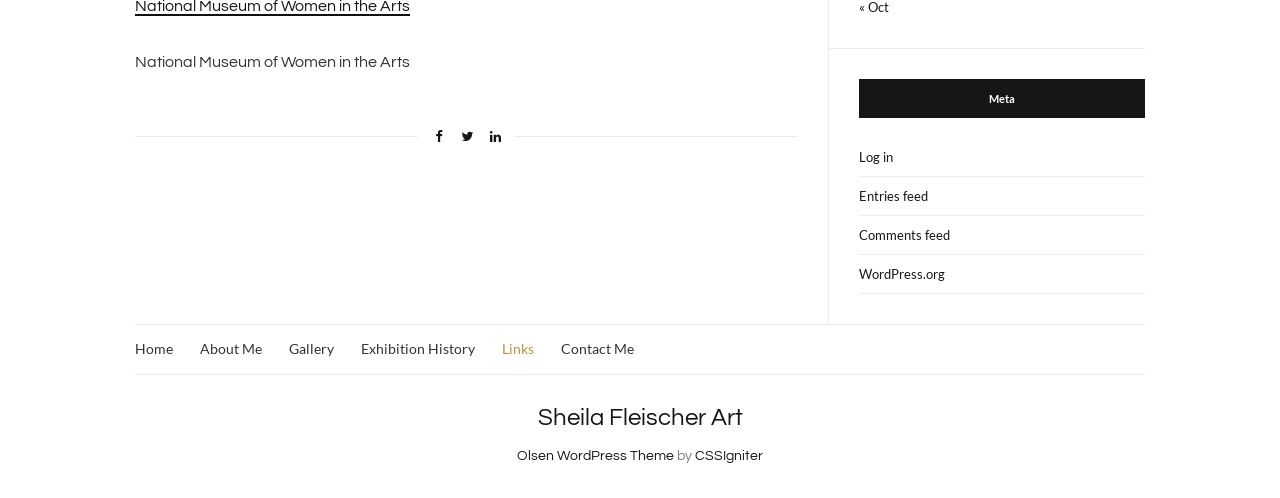Determine the bounding box coordinates of the region I should click to achieve the following instruction: "Visit the About Me page". Ensure the bounding box coordinates are four float numbers between 0 and 1, i.e., [left, top, right, bottom].

[0.156, 0.679, 0.205, 0.725]